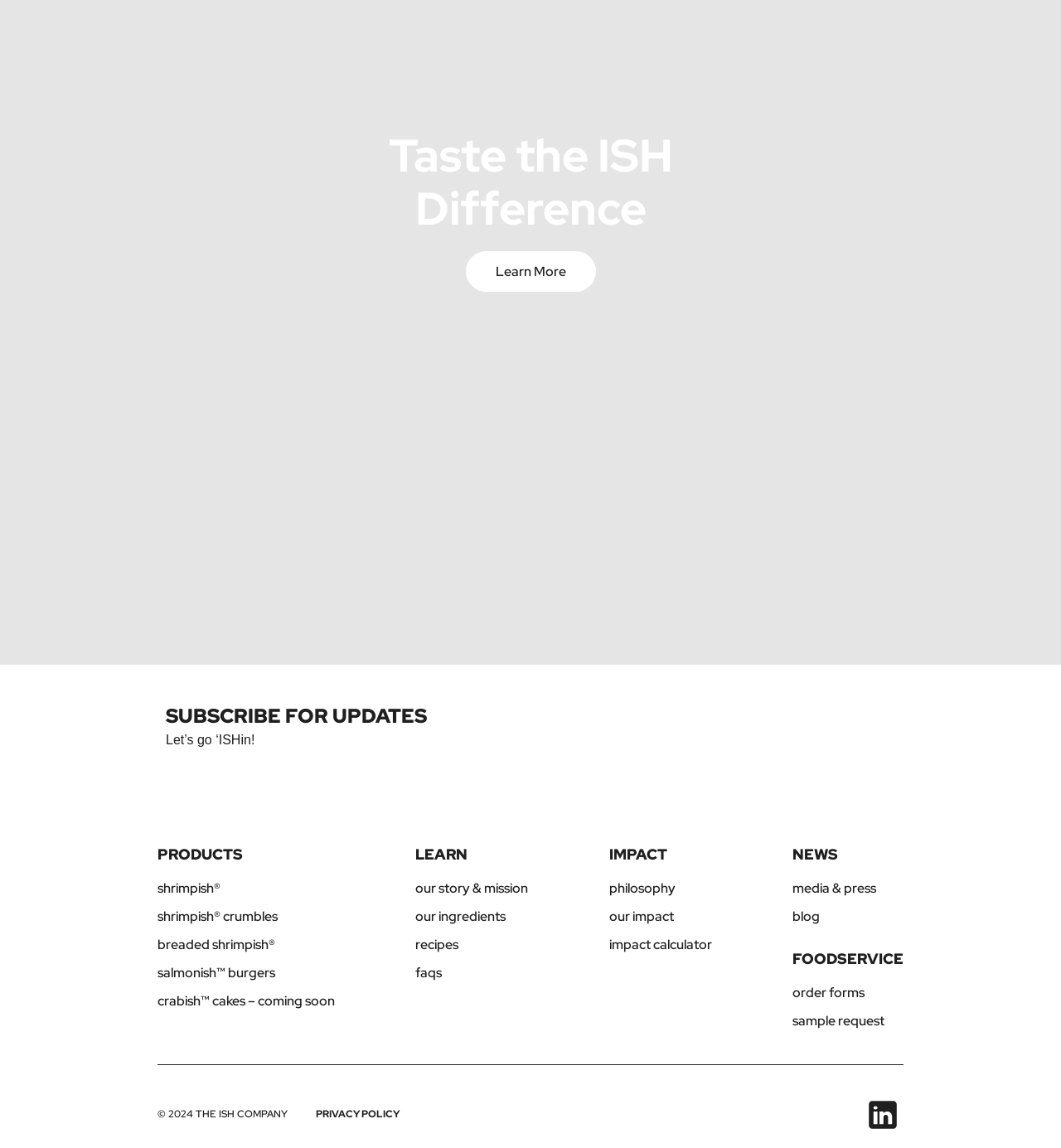Determine the bounding box coordinates of the clickable element necessary to fulfill the instruction: "Read our story and mission". Provide the coordinates as four float numbers within the 0 to 1 range, i.e., [left, top, right, bottom].

[0.392, 0.766, 0.498, 0.781]